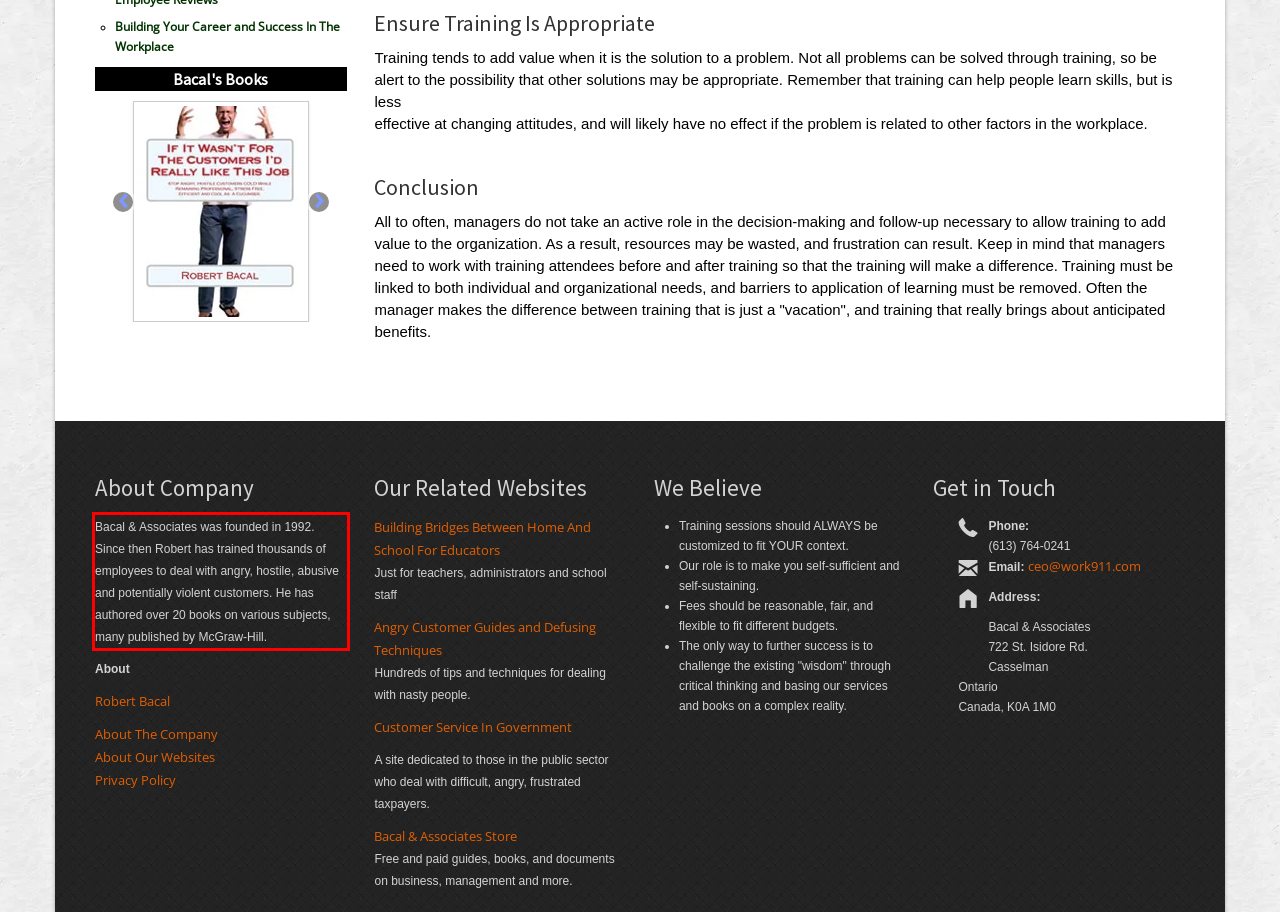Analyze the red bounding box in the provided webpage screenshot and generate the text content contained within.

Bacal & Associates was founded in 1992. Since then Robert has trained thousands of employees to deal with angry, hostile, abusive and potentially violent customers. He has authored over 20 books on various subjects, many published by McGraw-Hill.